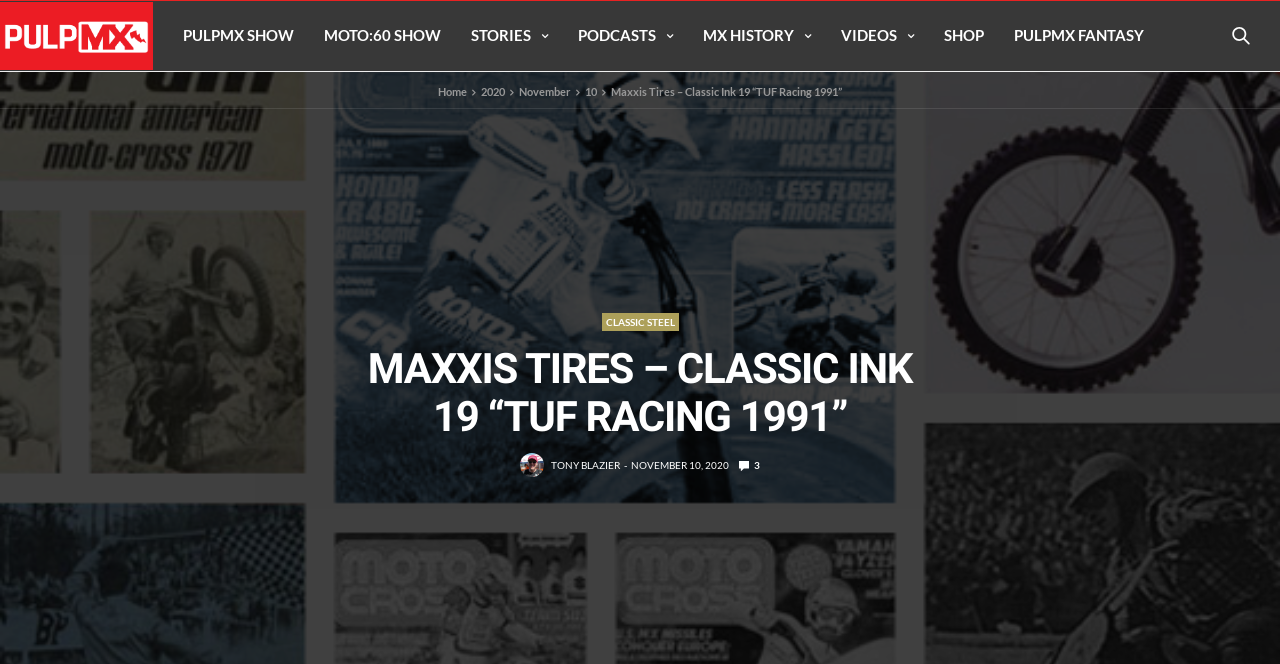Determine the bounding box coordinates of the section to be clicked to follow the instruction: "View MX HISTORY". The coordinates should be given as four float numbers between 0 and 1, formatted as [left, top, right, bottom].

[0.549, 0.035, 0.634, 0.072]